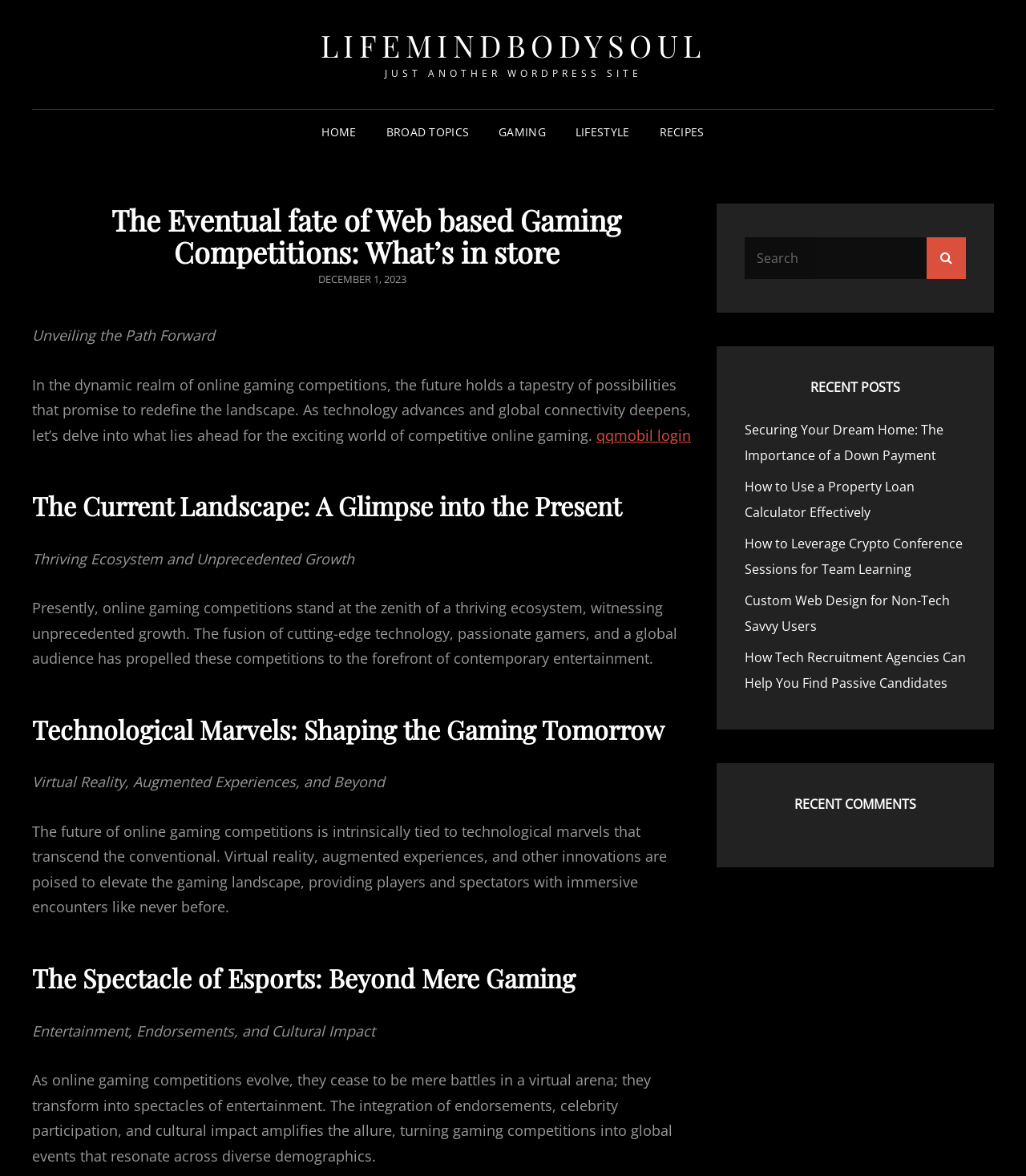Determine the bounding box coordinates of the element's region needed to click to follow the instruction: "Search for something". Provide these coordinates as four float numbers between 0 and 1, formatted as [left, top, right, bottom].

[0.726, 0.202, 0.941, 0.237]